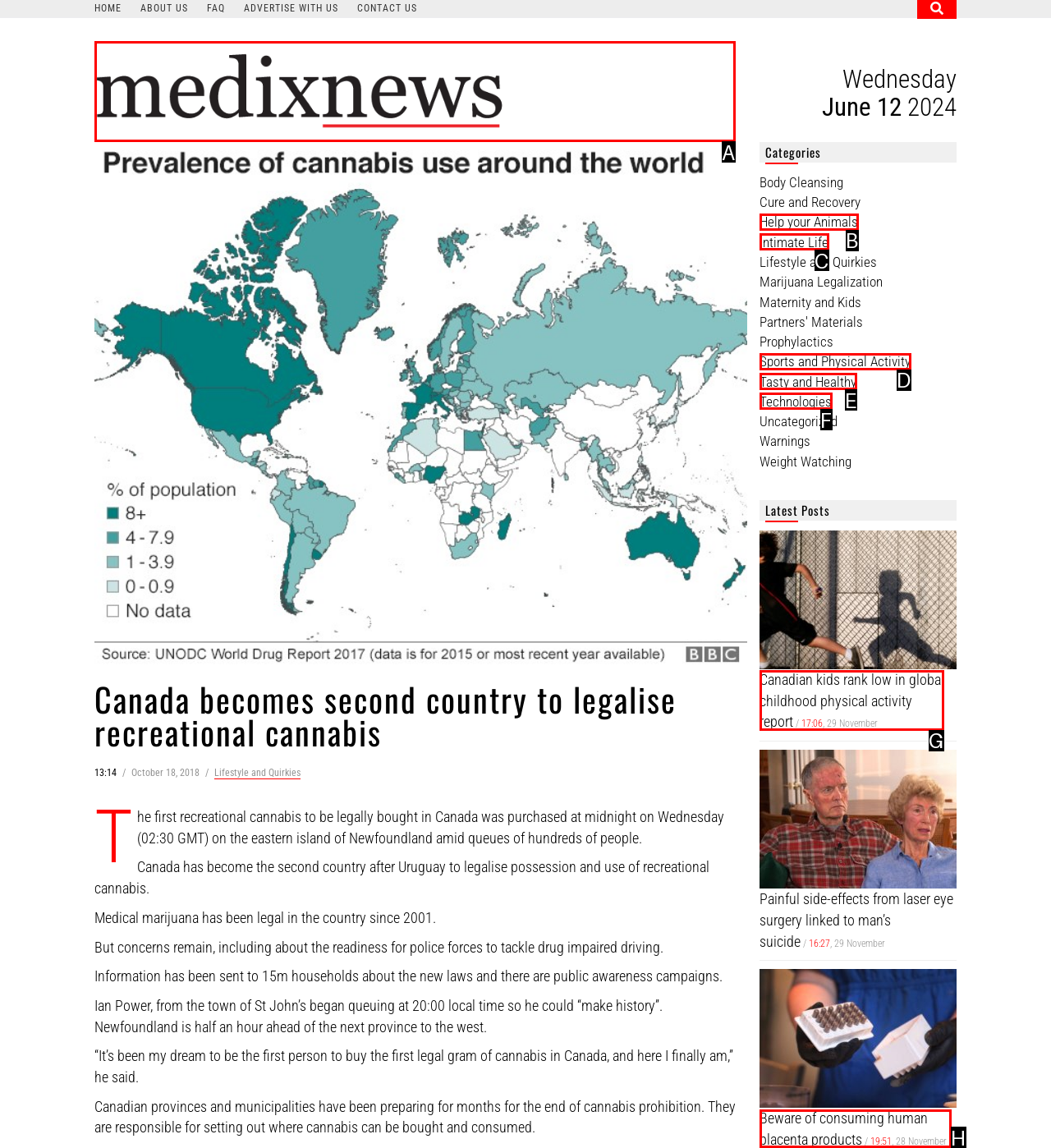Identify the correct UI element to click to follow this instruction: Read the latest post about Canadian kids ranking low in global childhood physical activity report
Respond with the letter of the appropriate choice from the displayed options.

G